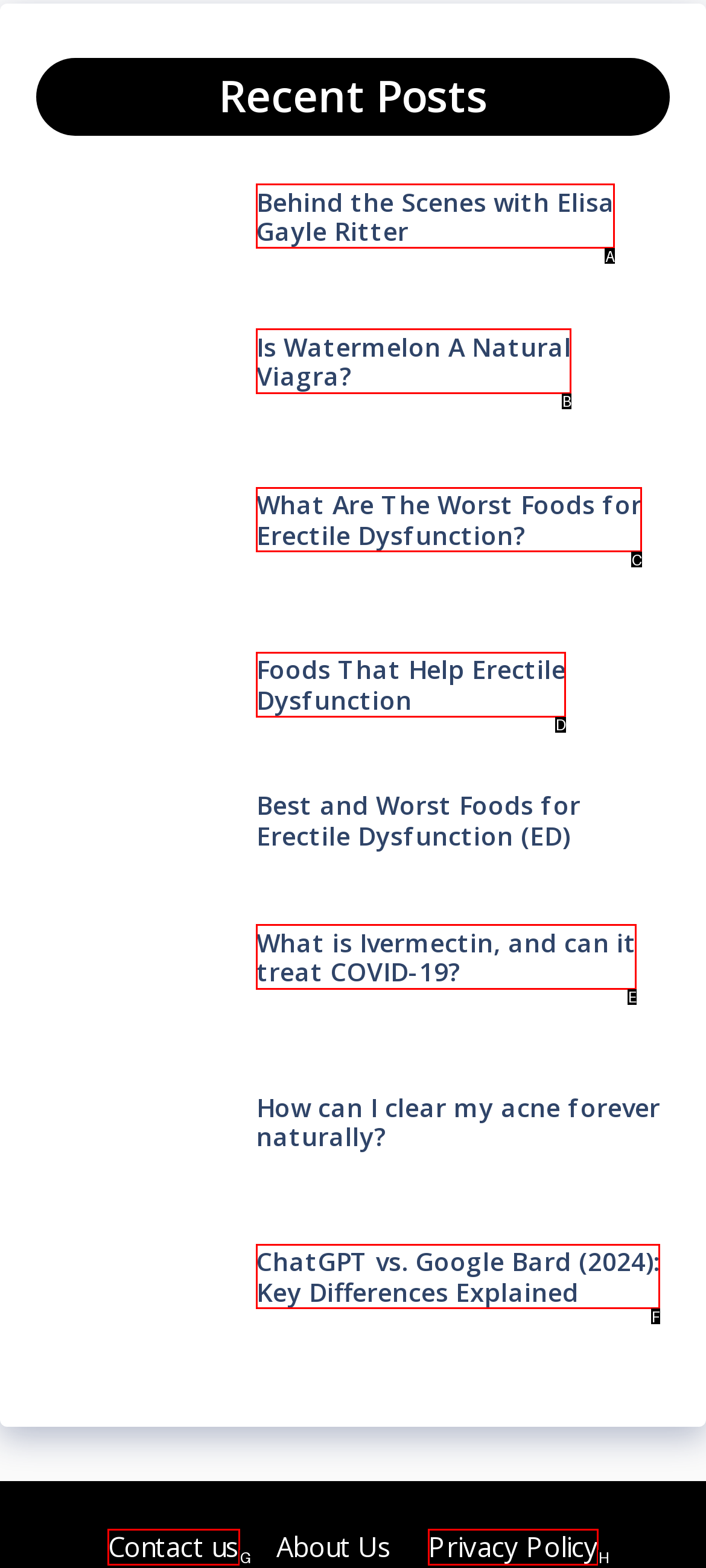Match the element description to one of the options: Foods That Help Erectile Dysfunction
Respond with the corresponding option's letter.

D